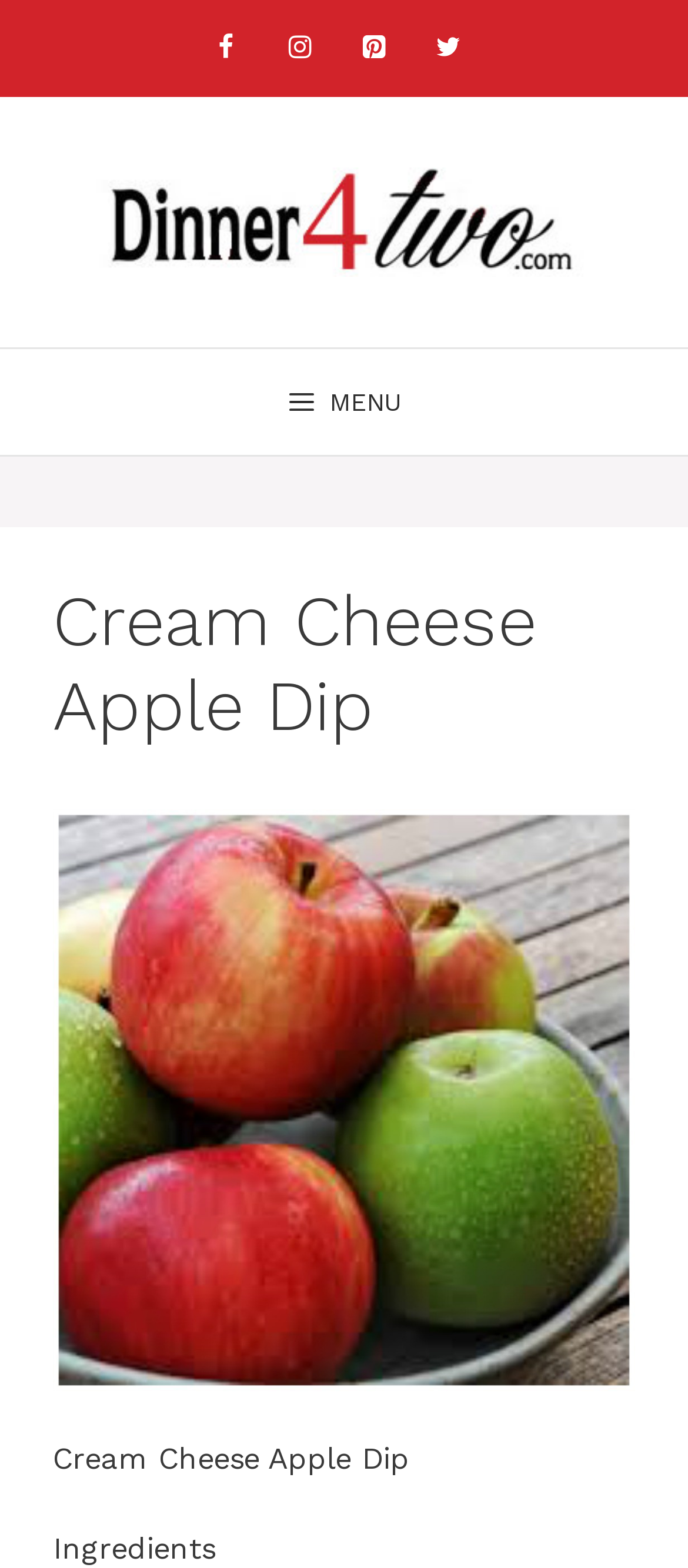Bounding box coordinates should be in the format (top-left x, top-left y, bottom-right x, bottom-right y) and all values should be floating point numbers between 0 and 1. Determine the bounding box coordinate for the UI element described as: aria-label="Facebook" title="Facebook"

[0.285, 0.011, 0.372, 0.051]